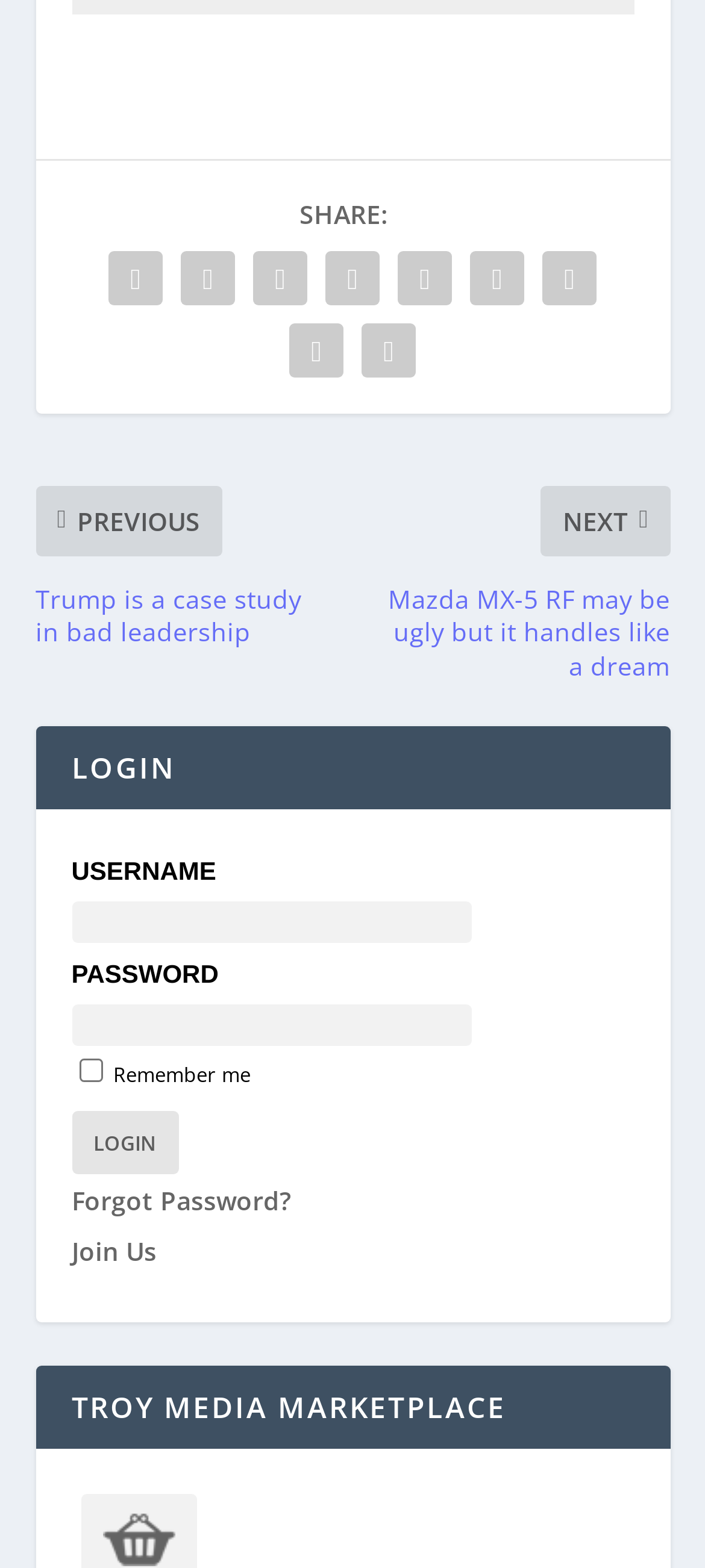Pinpoint the bounding box coordinates of the clickable element needed to complete the instruction: "Click the SHARE link". The coordinates should be provided as four float numbers between 0 and 1: [left, top, right, bottom].

[0.141, 0.155, 0.244, 0.201]